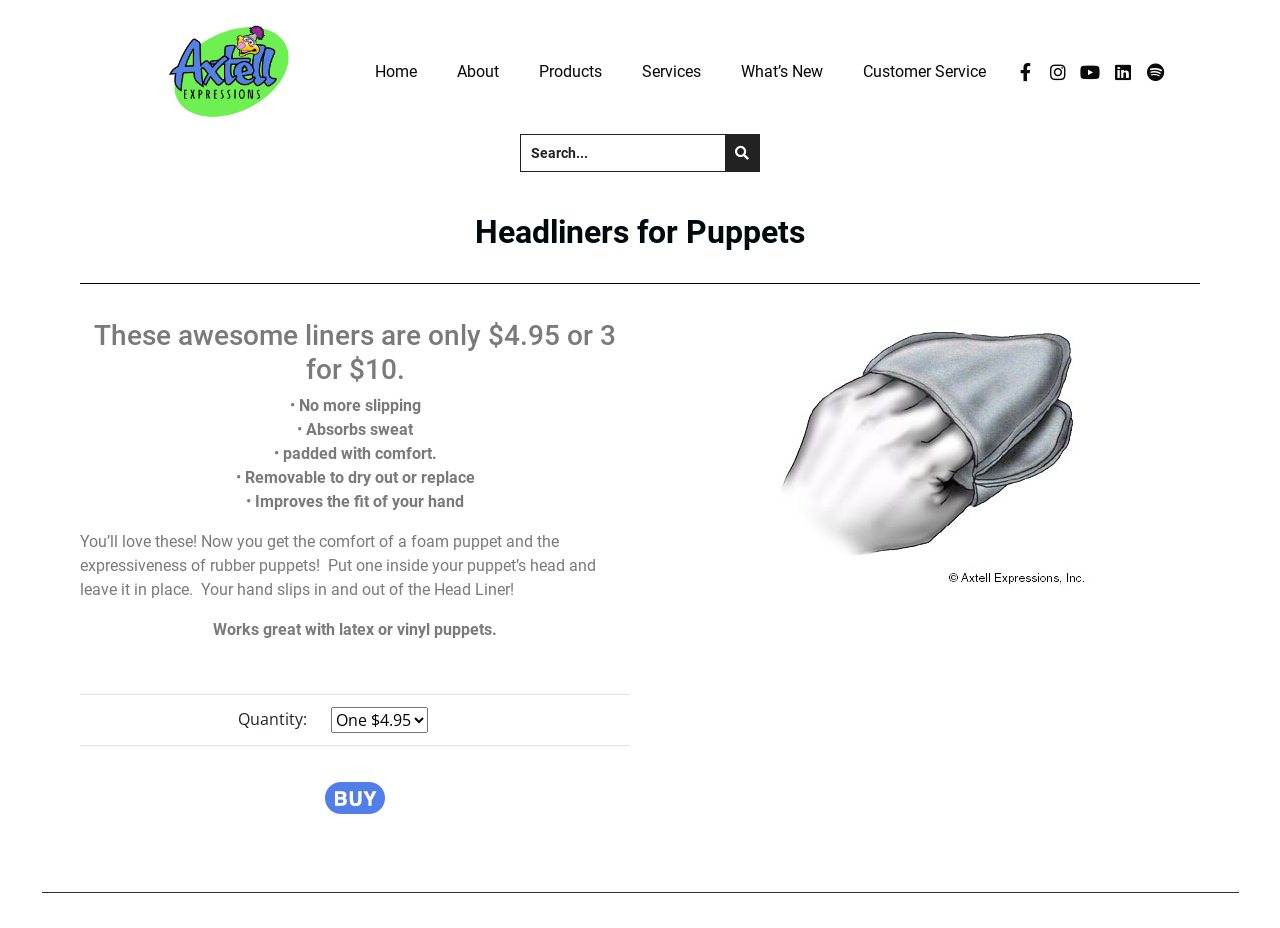Using the webpage screenshot, locate the HTML element that fits the following description and provide its bounding box: "name="s" placeholder="Search..."".

[0.407, 0.145, 0.566, 0.184]